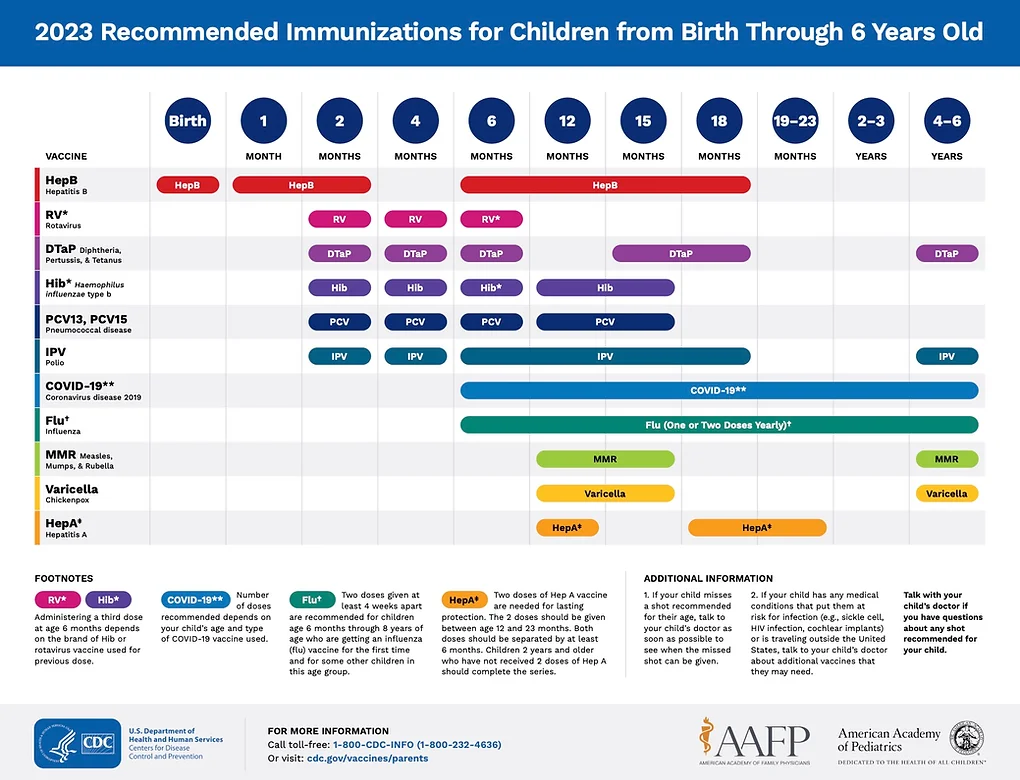How many vaccines are listed in the chart?
Use the screenshot to answer the question with a single word or phrase.

13